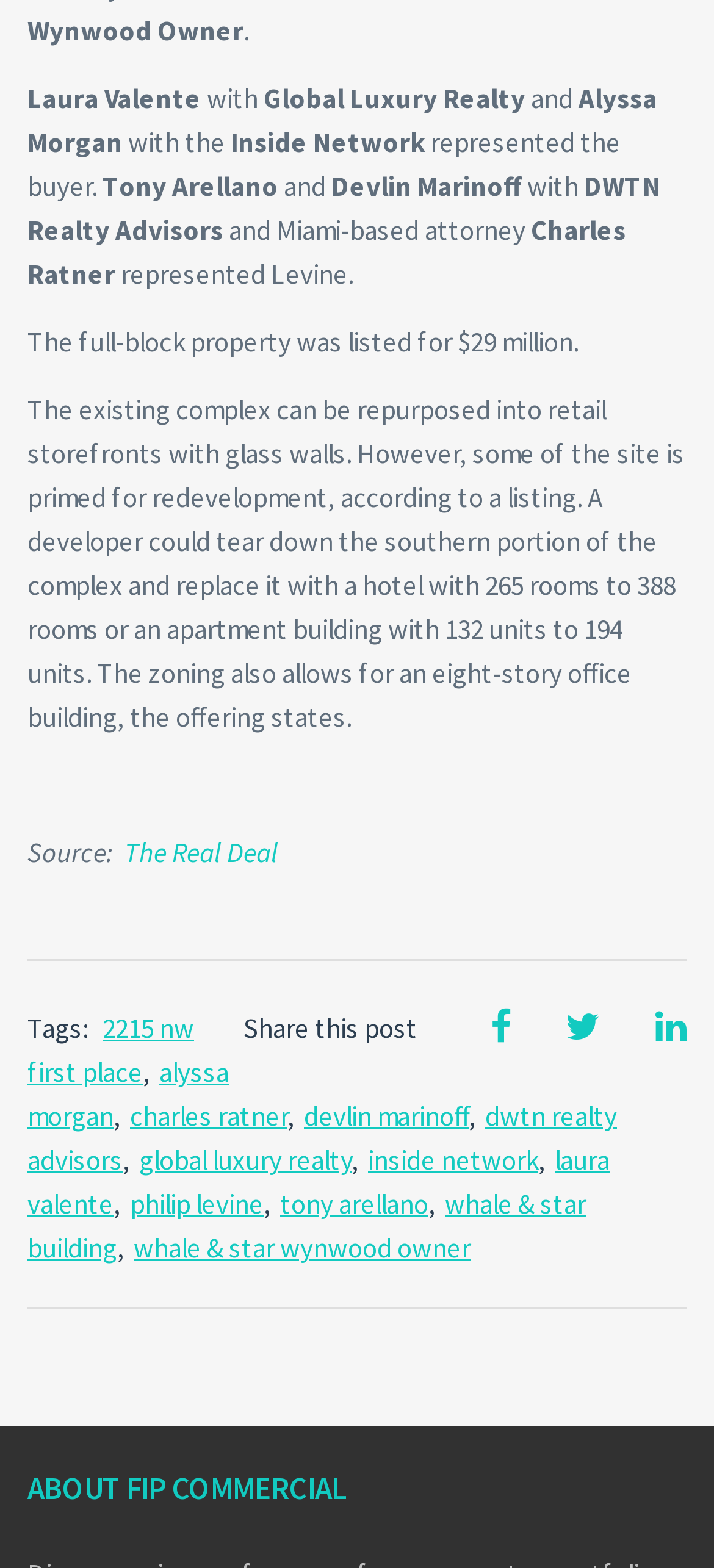Provide the bounding box coordinates for the UI element described in this sentence: "whale & star wynwood owner". The coordinates should be four float values between 0 and 1, i.e., [left, top, right, bottom].

[0.187, 0.785, 0.659, 0.807]